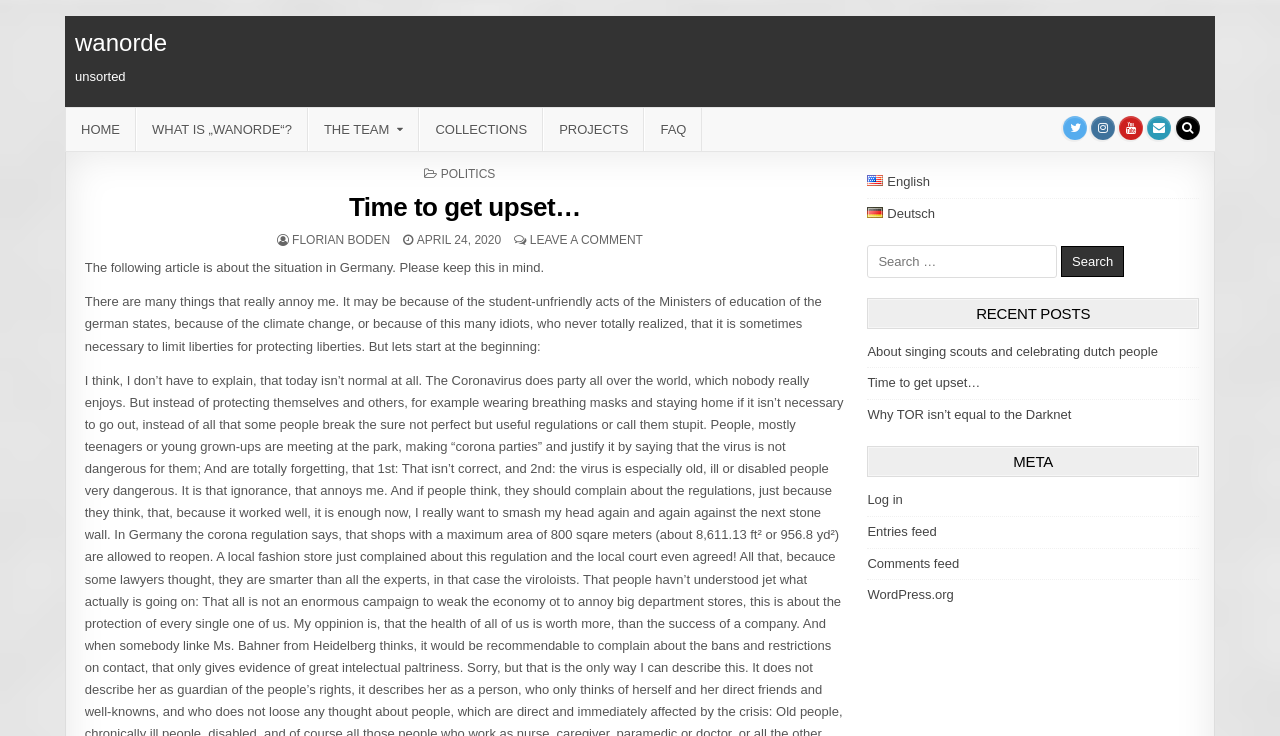What is the category of the current post?
Please answer the question as detailed as possible.

The category of the current post can be determined by looking at the link element 'POLITICS' with bounding box coordinates [0.344, 0.227, 0.387, 0.246]. This element is a child of the header element and is likely to be the category of the current post.